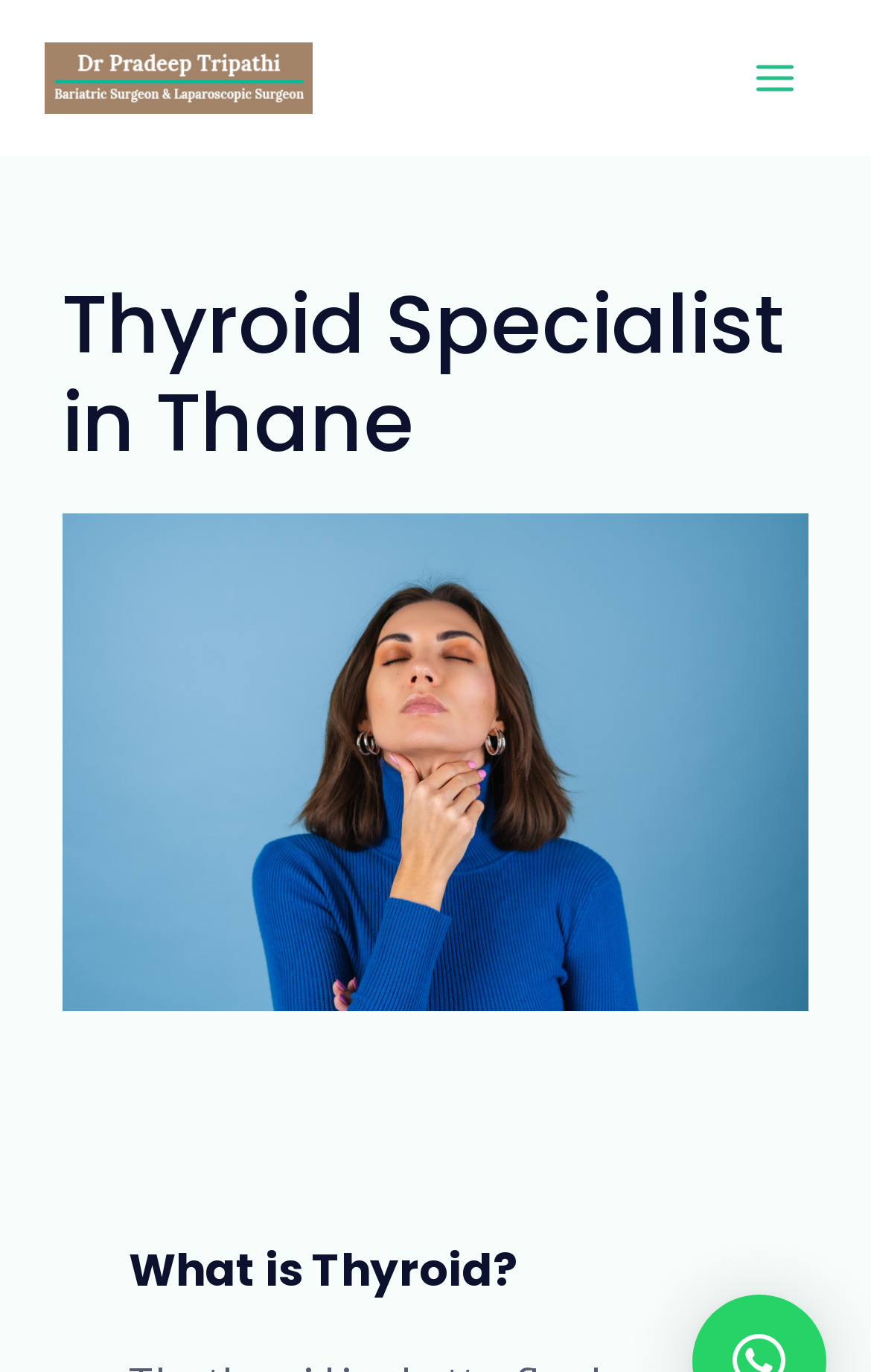Determine the webpage's heading and output its text content.

Thyroid Specialist in Thane